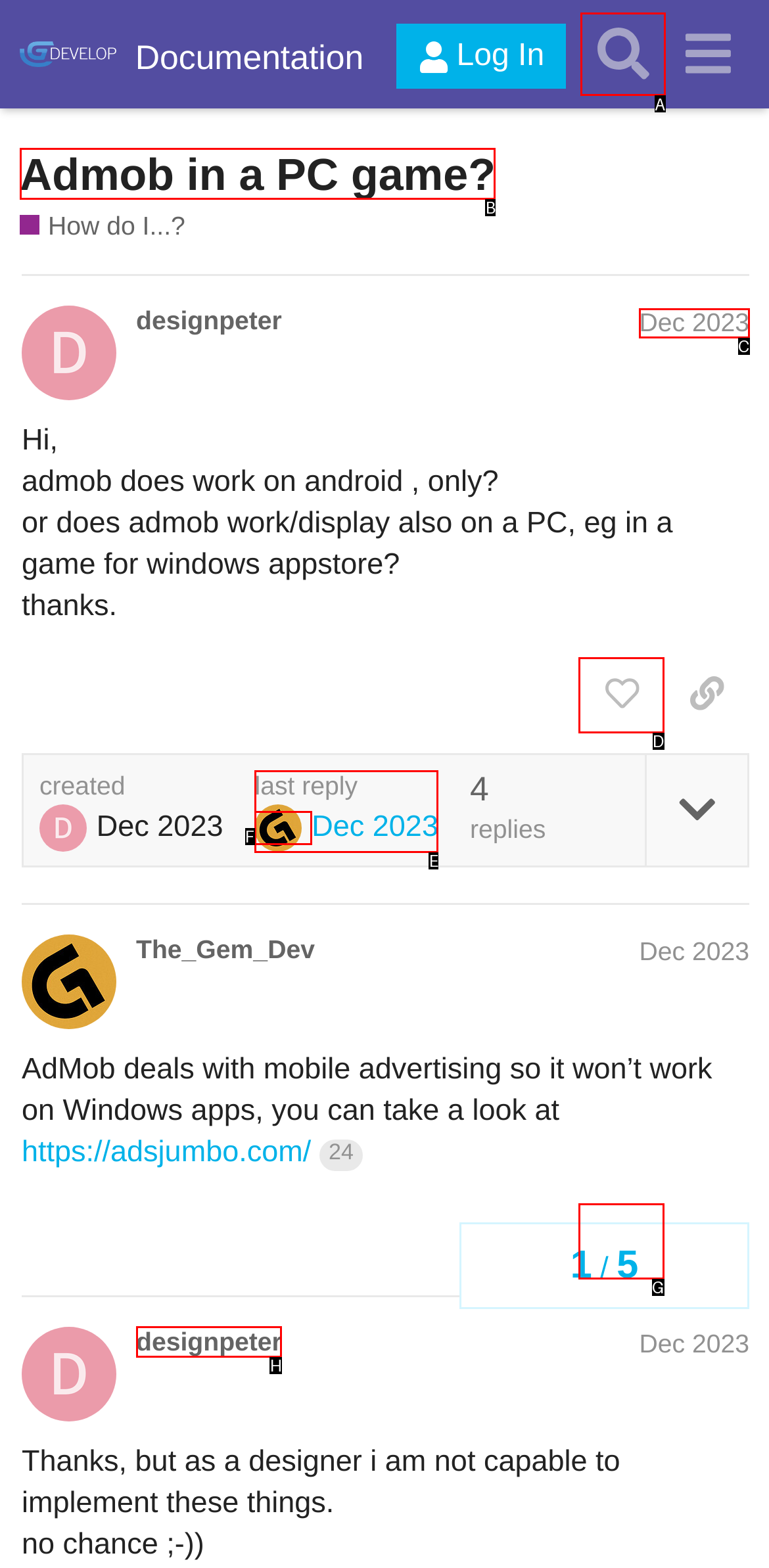Determine which HTML element to click for this task: Search for topics Provide the letter of the selected choice.

A